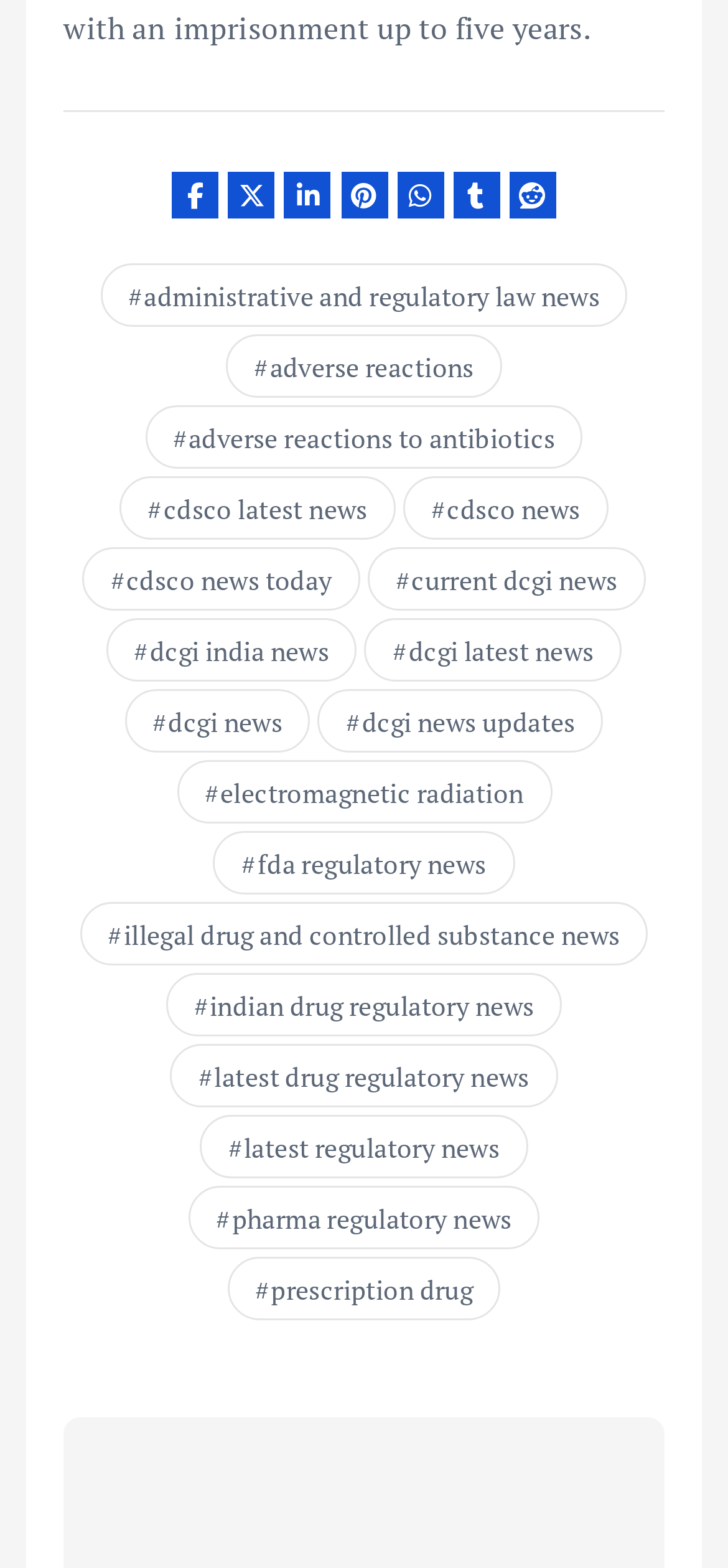Ascertain the bounding box coordinates for the UI element detailed here: "cdsco news today". The coordinates should be provided as [left, top, right, bottom] with each value being a float between 0 and 1.

[0.113, 0.348, 0.495, 0.389]